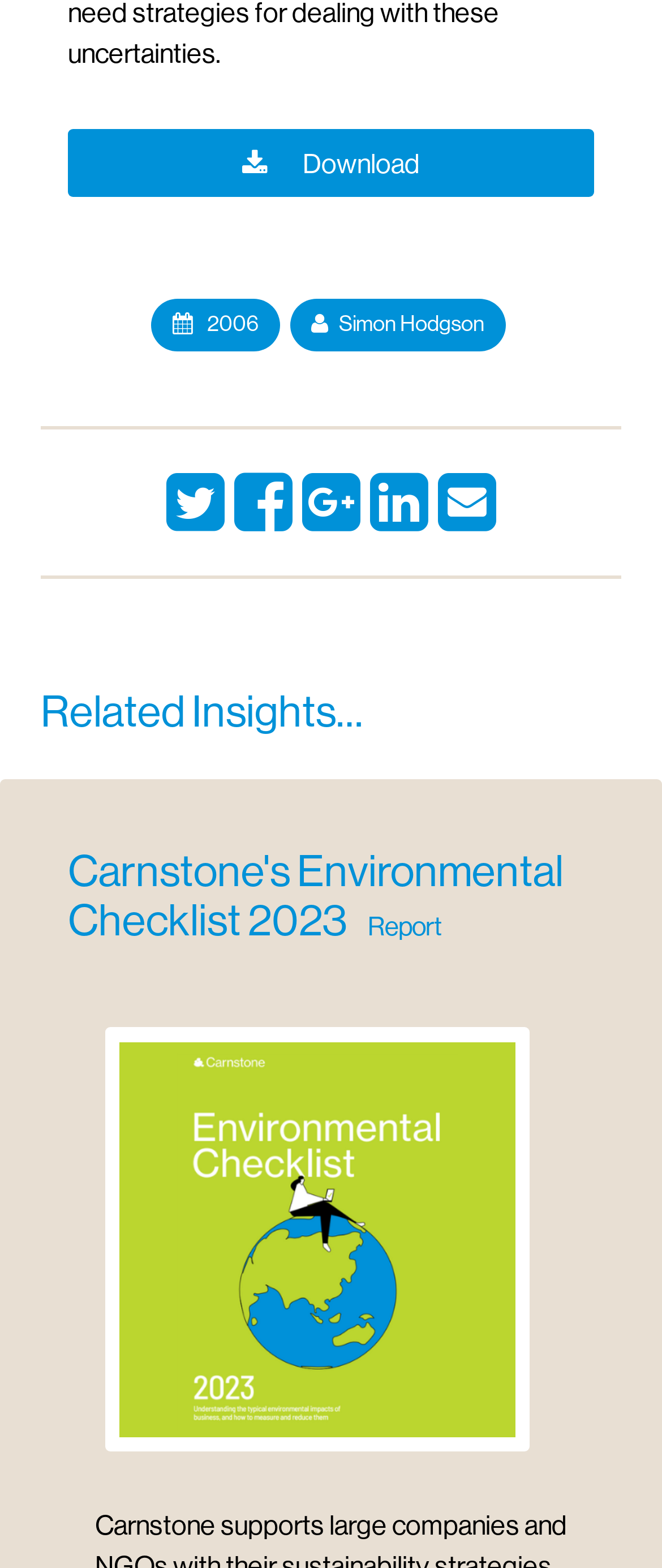Extract the bounding box coordinates for the HTML element that matches this description: "Simon Hodgson". The coordinates should be four float numbers between 0 and 1, i.e., [left, top, right, bottom].

[0.437, 0.195, 0.772, 0.216]